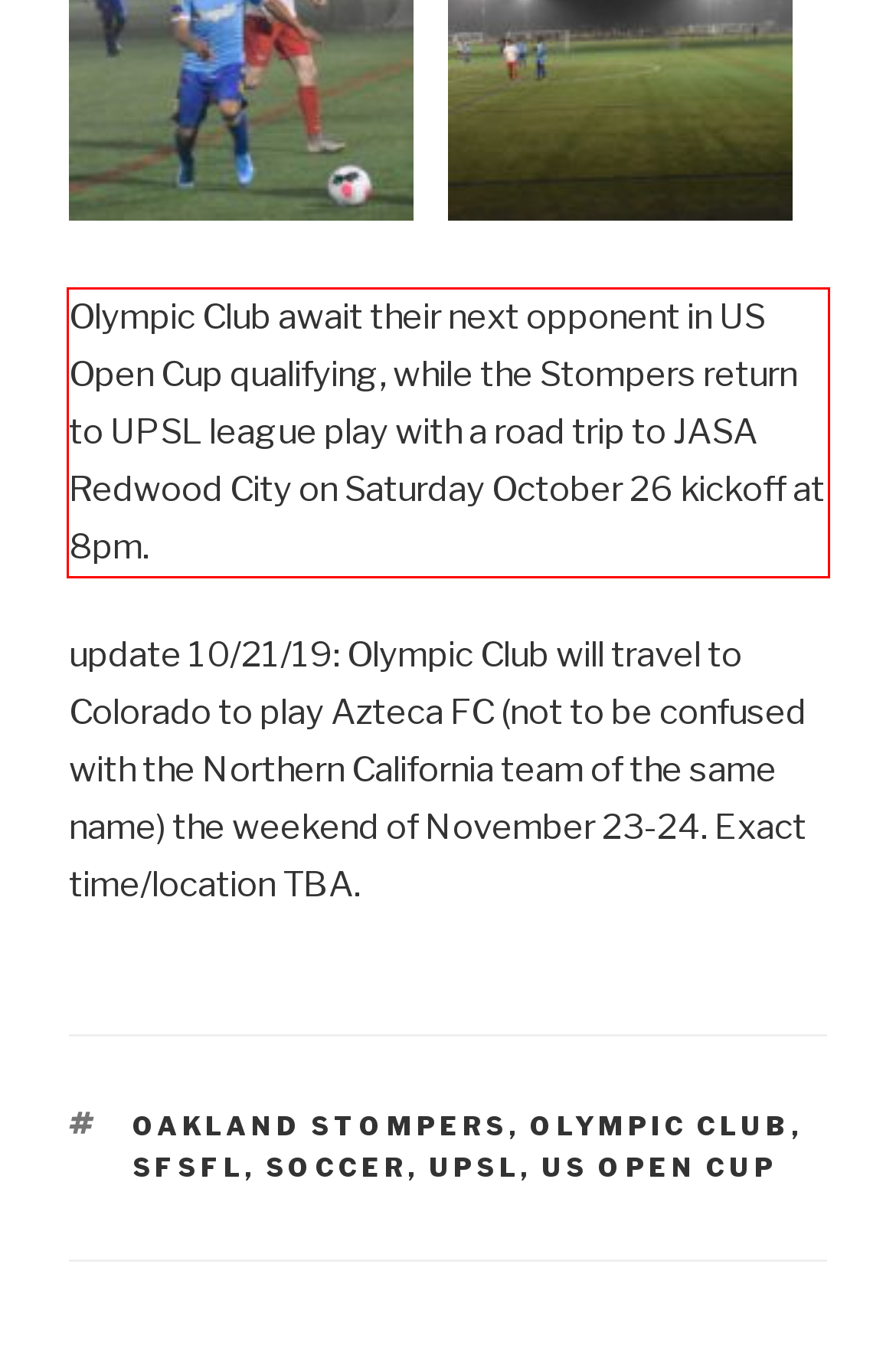Within the provided webpage screenshot, find the red rectangle bounding box and perform OCR to obtain the text content.

Olympic Club await their next opponent in US Open Cup qualifying, while the Stompers return to UPSL league play with a road trip to JASA Redwood City on Saturday October 26 kickoff at 8pm.